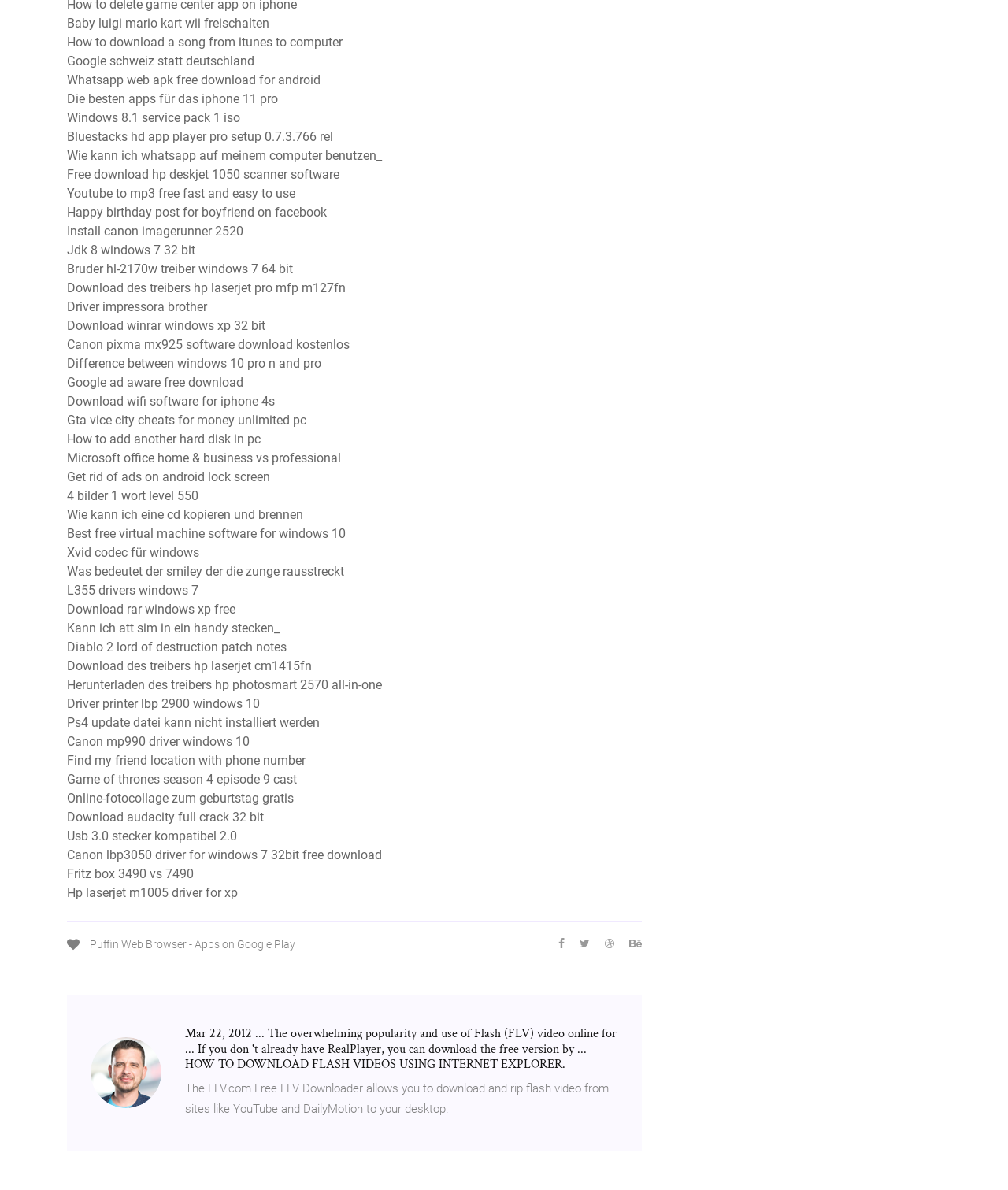What is the topic of the article mentioned on the webpage?
Give a thorough and detailed response to the question.

The webpage mentions an article with the title 'HOW TO DOWNLOAD FLASH VIDEOS USING INTERNET EXPLORER', indicating that the topic of the article is downloading flash videos using Internet Explorer.